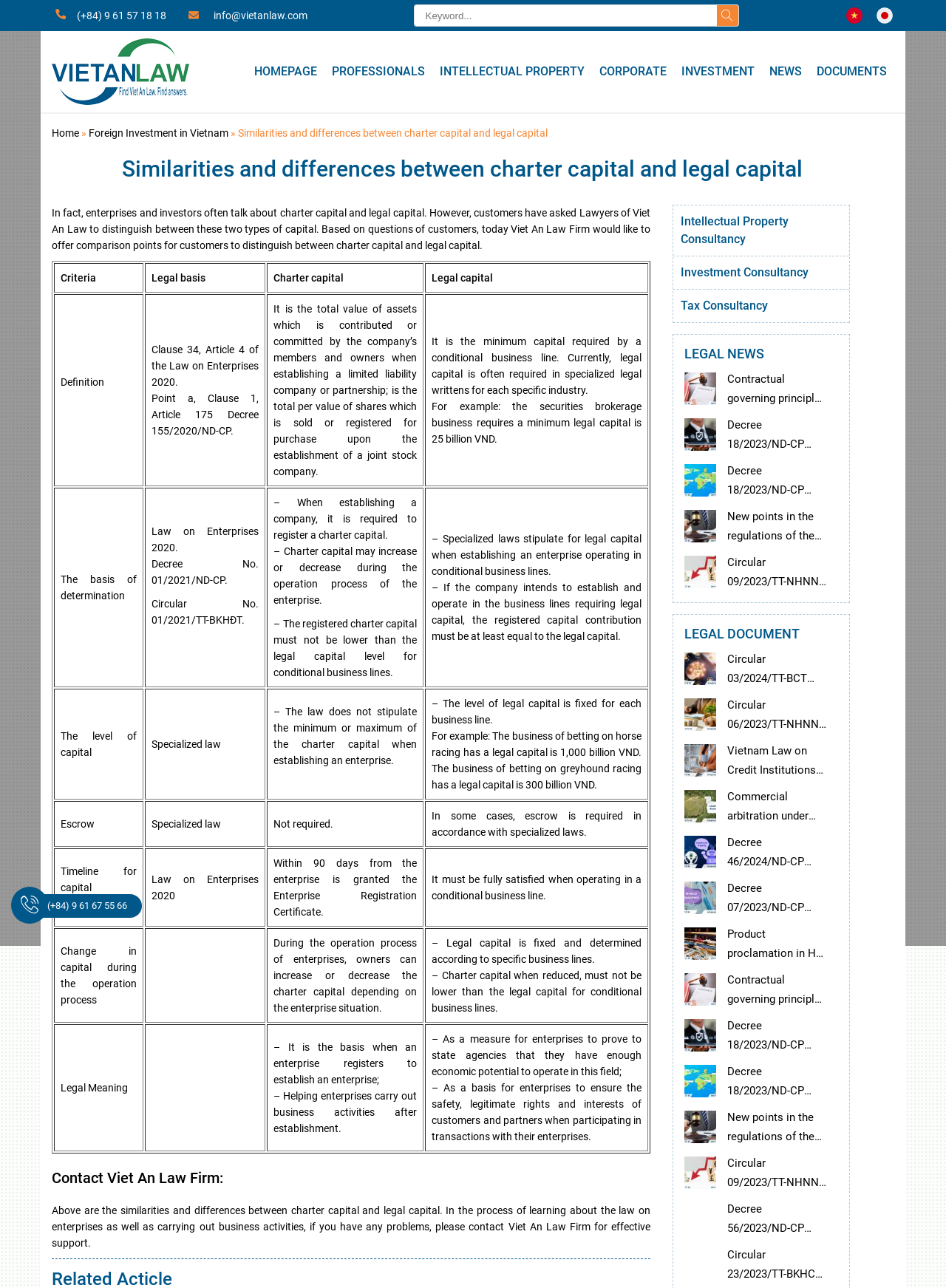What is the name of the law firm?
Using the visual information from the image, give a one-word or short-phrase answer.

Viet An Law